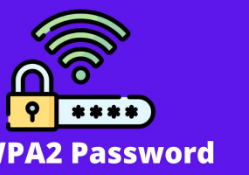Describe every important feature and element in the image comprehensively.

The image features a visually striking representation of a WPA2 password, highlighted with a vibrant purple background. Central to the illustration is a padlock, symbolizing security and privacy, accompanied by a series of asterisks that suggest the concept of password protection. Above the padlock, there are curved lines radiating outward, reminiscent of Wi-Fi signals, indicating connectivity. The term "WPA2 Password" is prominently displayed, emphasizing its importance for securing wireless networks. This graphic effectively conveys the essence of network security and the critical role of WPA2 passwords in safeguarding personal information against unauthorized access.